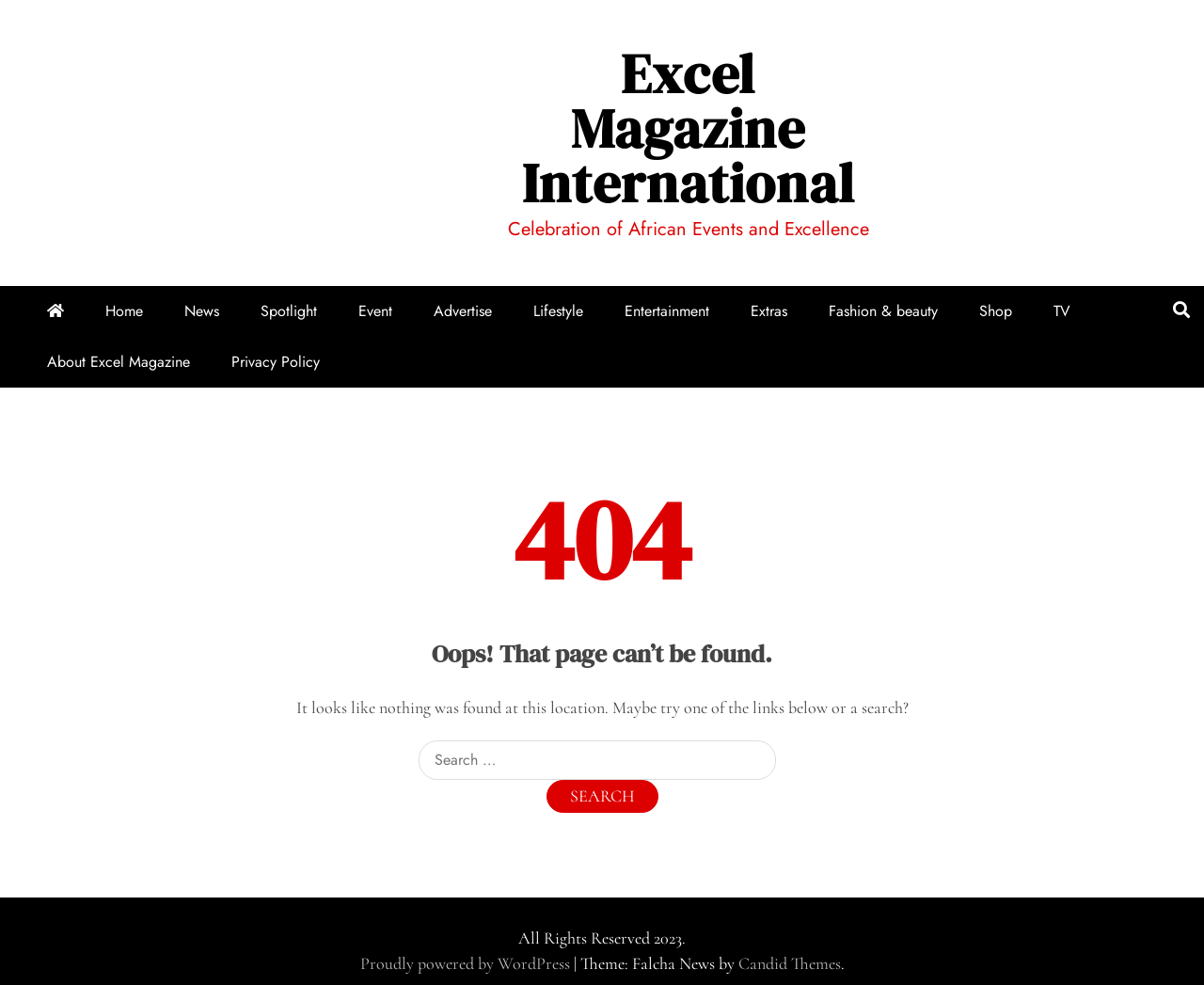Identify the bounding box coordinates for the element you need to click to achieve the following task: "Go to Home page". The coordinates must be four float values ranging from 0 to 1, formatted as [left, top, right, bottom].

[0.072, 0.29, 0.134, 0.342]